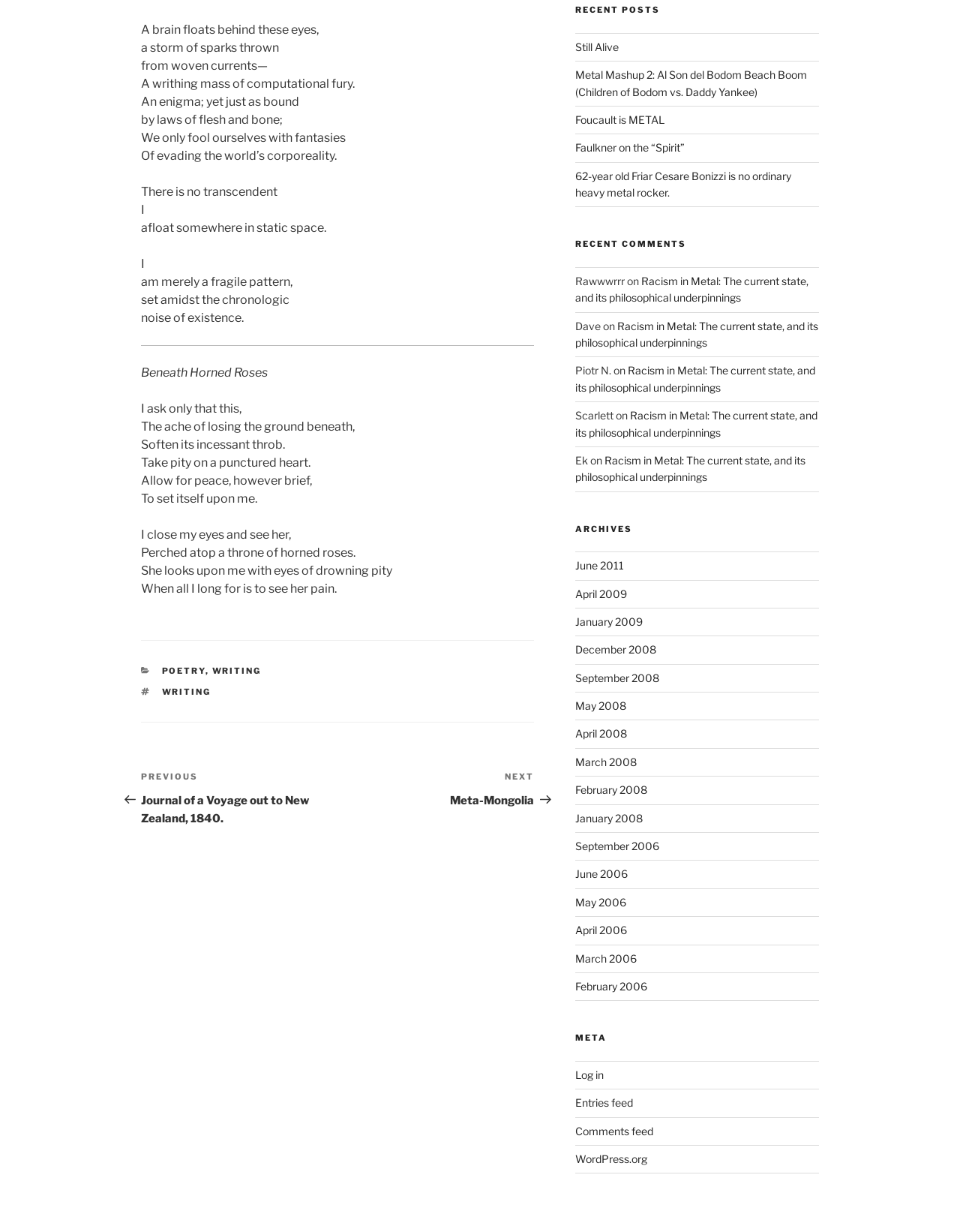Using the provided element description: "Faulkner on the “Spirit”", identify the bounding box coordinates. The coordinates should be four floats between 0 and 1 in the order [left, top, right, bottom].

[0.599, 0.115, 0.713, 0.125]